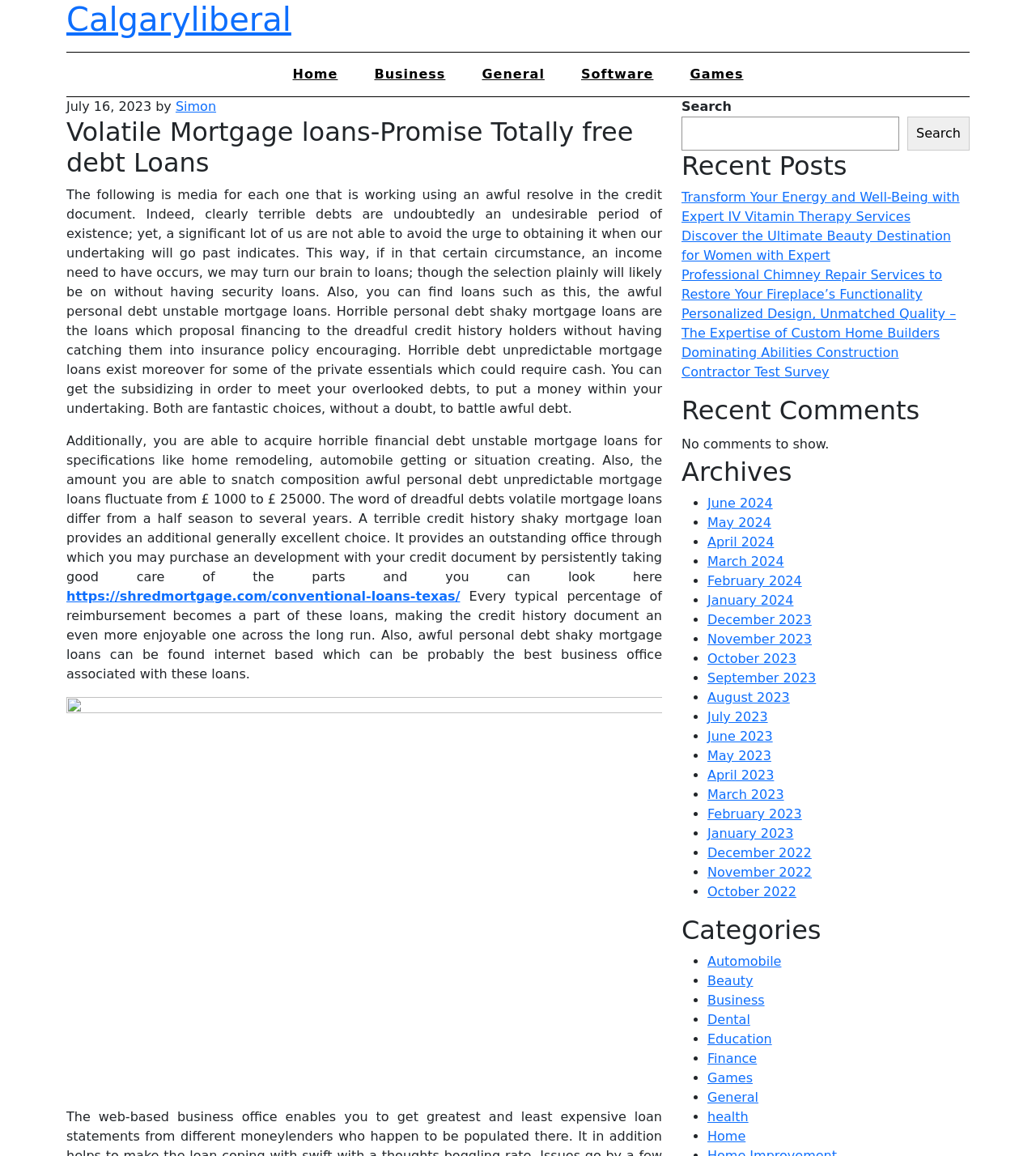How long does it take to repay a volatile mortgage loan?
Using the image as a reference, deliver a detailed and thorough answer to the question.

I found the repayment period of a volatile mortgage loan by reading the StaticText element that mentions 'The word of dreadful debts volatile mortgage loans differ from a half season to several years'.